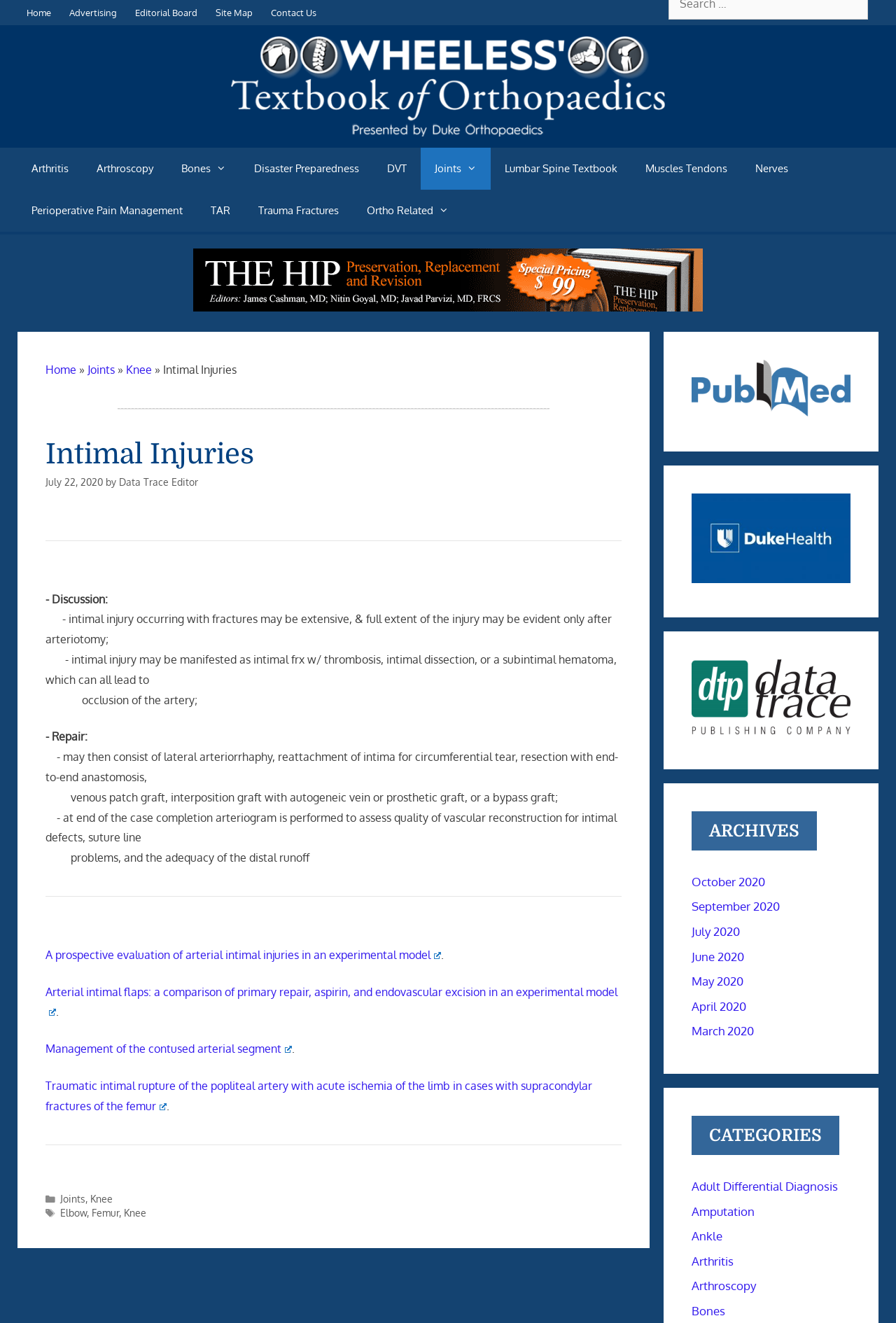Please use the details from the image to answer the following question comprehensively:
What is the topic of the current article?

The topic of the current article can be determined by looking at the heading section of the webpage, where it is written 'Intimal Injuries' in a bold font.